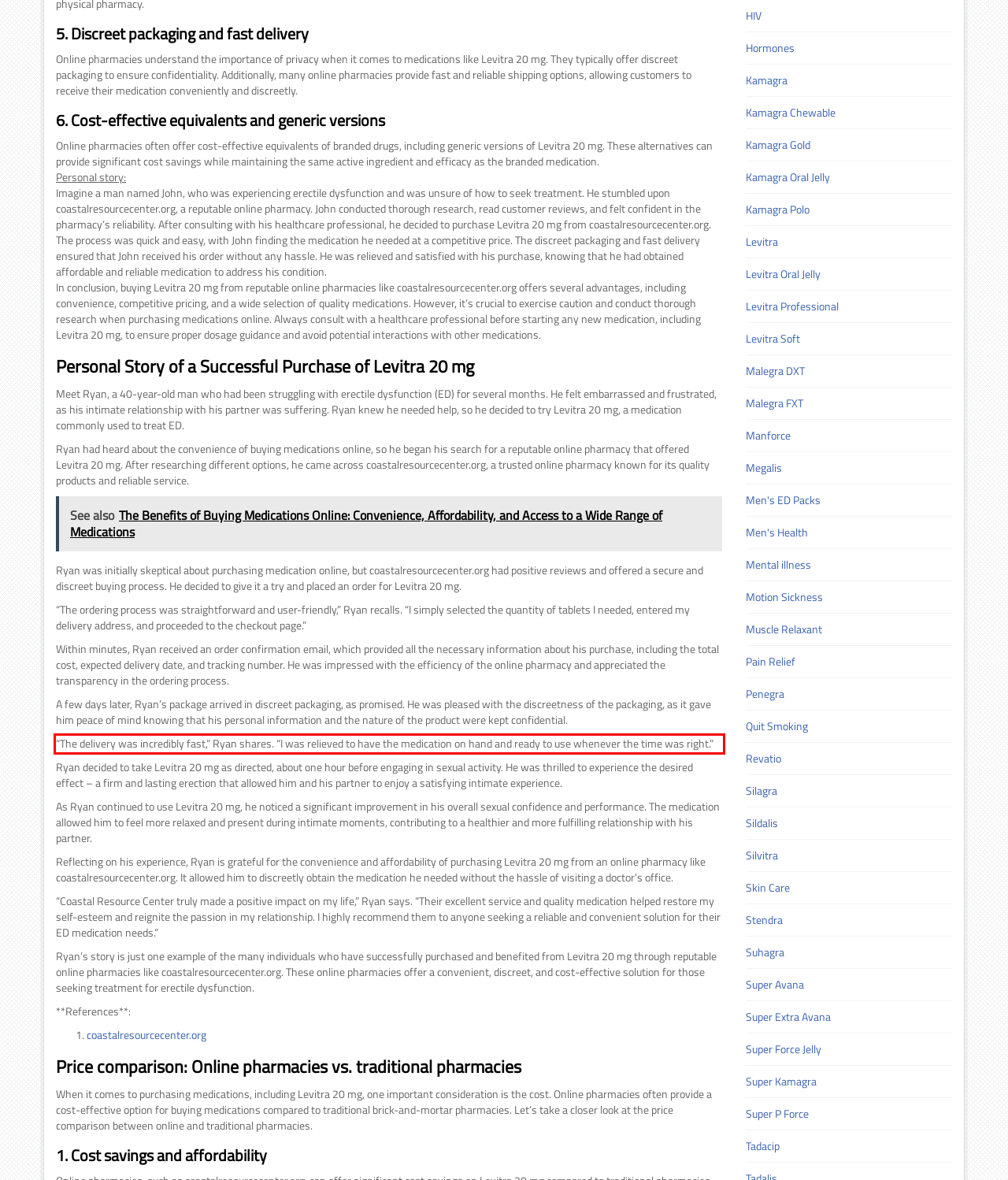Using the provided webpage screenshot, identify and read the text within the red rectangle bounding box.

“The delivery was incredibly fast,” Ryan shares. “I was relieved to have the medication on hand and ready to use whenever the time was right.”